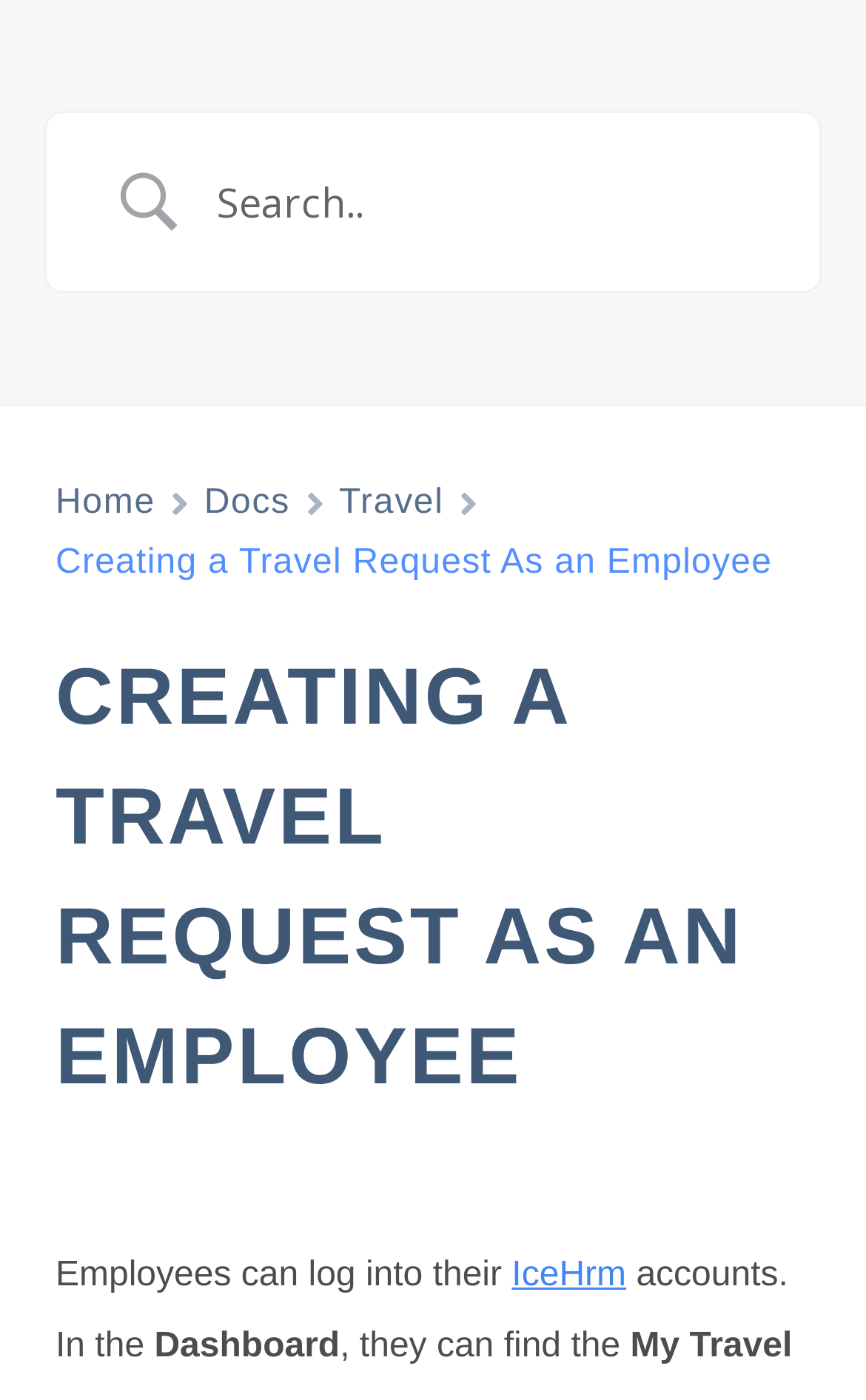Respond with a single word or phrase to the following question:
Where can employees find the My Travel Management module?

Dashboard